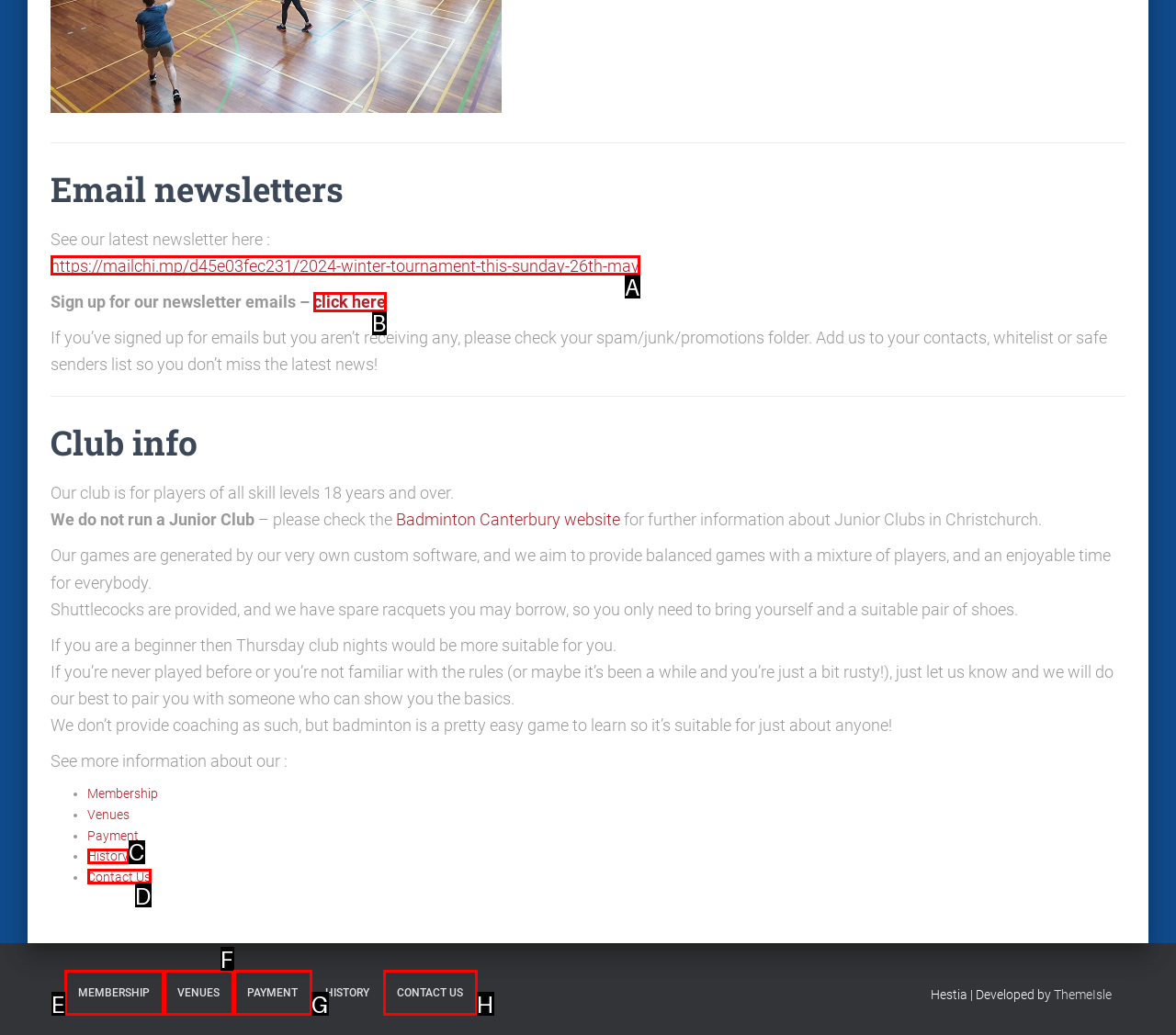Which HTML element among the options matches this description: click here? Answer with the letter representing your choice.

B